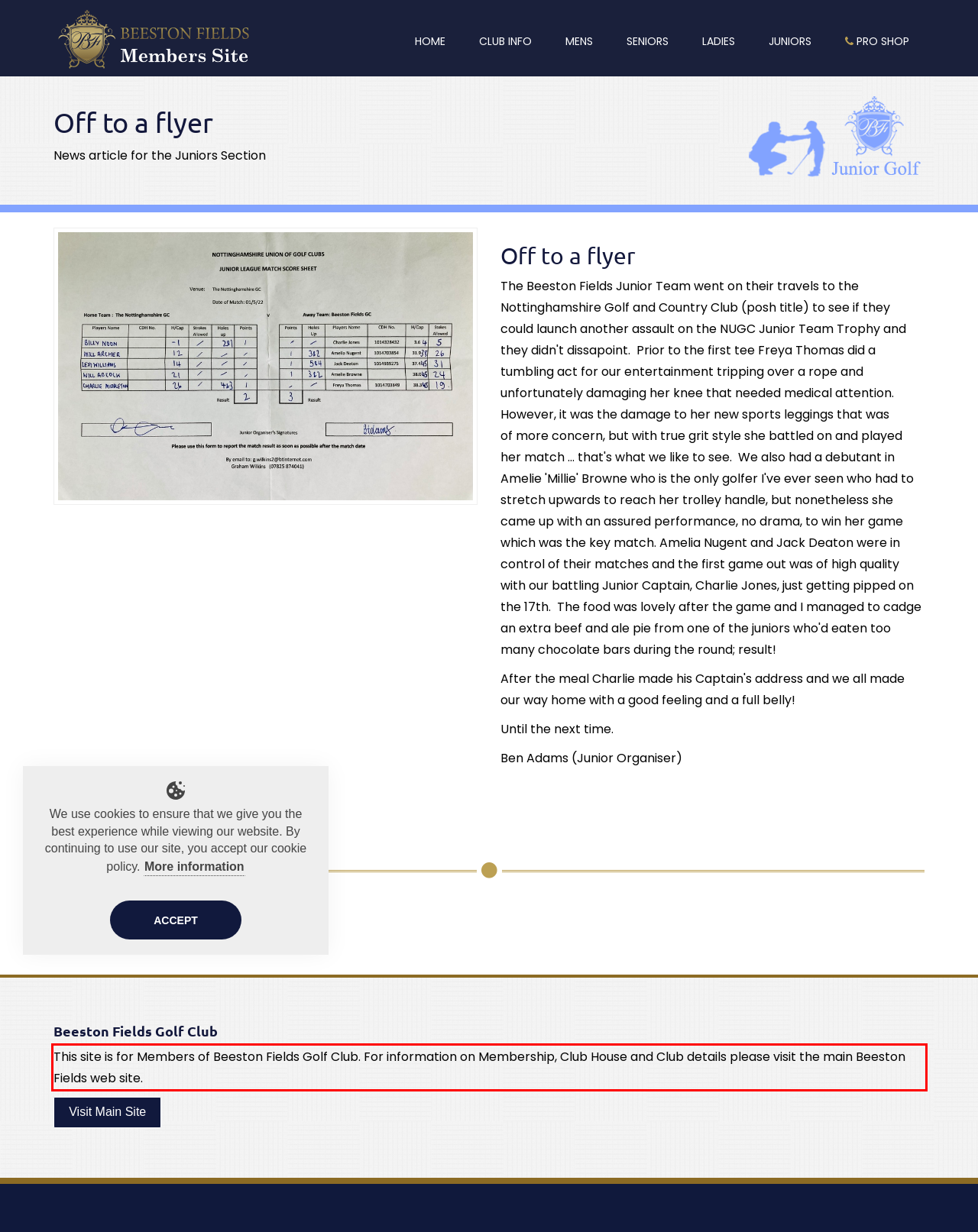Using the provided screenshot of a webpage, recognize the text inside the red rectangle bounding box by performing OCR.

This site is for Members of Beeston Fields Golf Club. For information on Membership, Club House and Club details please visit the main Beeston Fields web site.